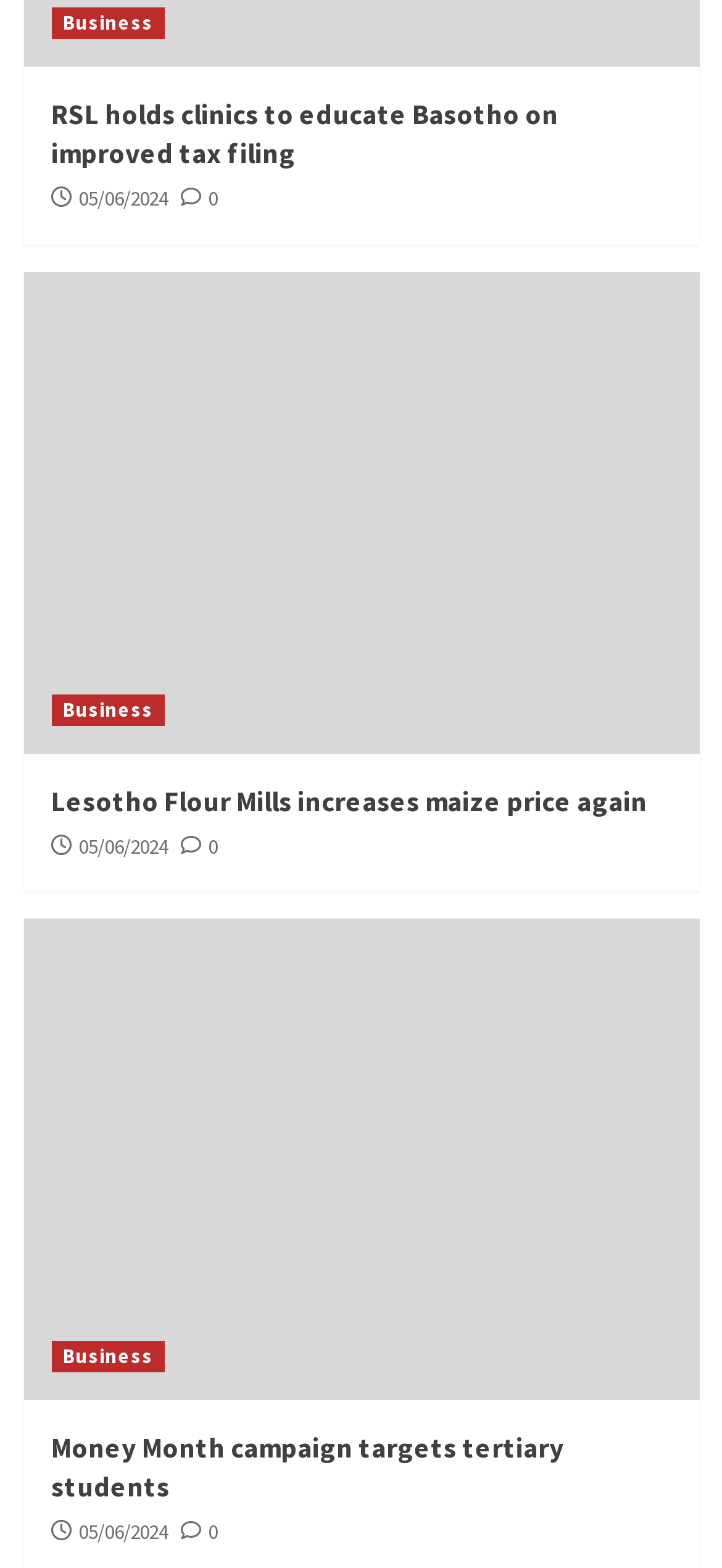Identify the bounding box for the UI element described as: "0". The coordinates should be four float numbers between 0 and 1, i.e., [left, top, right, bottom].

[0.25, 0.118, 0.301, 0.135]